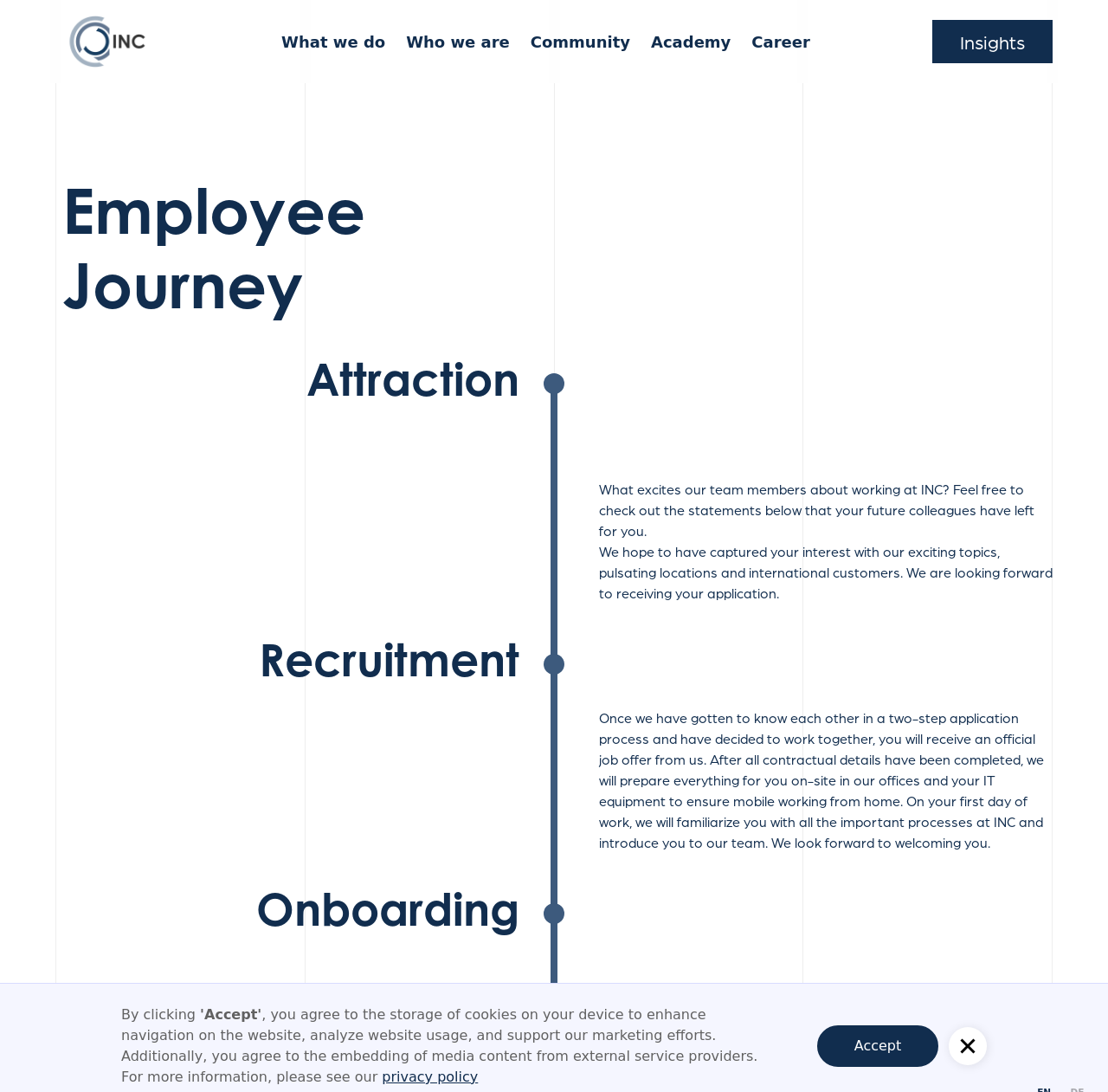Offer a meticulous description of the webpage's structure and content.

The webpage appears to be a career development page, specifically focused on the employee journey at a company called INC. At the top left, there is a link to an unknown destination. Below this, there are five static text elements, each representing a different category: "What we do", "Who we are", "Community", "Academy", and "Career". These elements are positioned horizontally, taking up the majority of the top section of the page.

To the right of these categories, there is another link labeled "Insights". Below this, there are three headings: "Employee", "Journey", and "Attraction", which are stacked vertically and positioned near the top left of the page.

The main content of the page is divided into three sections, each with a heading: "Attraction", "Recruitment", and "Onboarding". The "Attraction" section contains a static text element that describes what excites team members about working at INC, followed by a statement encouraging users to check out the statements from future colleagues.

The "Recruitment" section has a static text element that outlines the two-step application process and what to expect after receiving a job offer. The "Onboarding" section has a static text element that describes the process of familiarizing new employees with the company's processes and introducing them to the team.

At the bottom of the page, there is a static text element that explains the use of cookies on the website, followed by a link to the privacy policy and two buttons: "Accept" and an empty button.